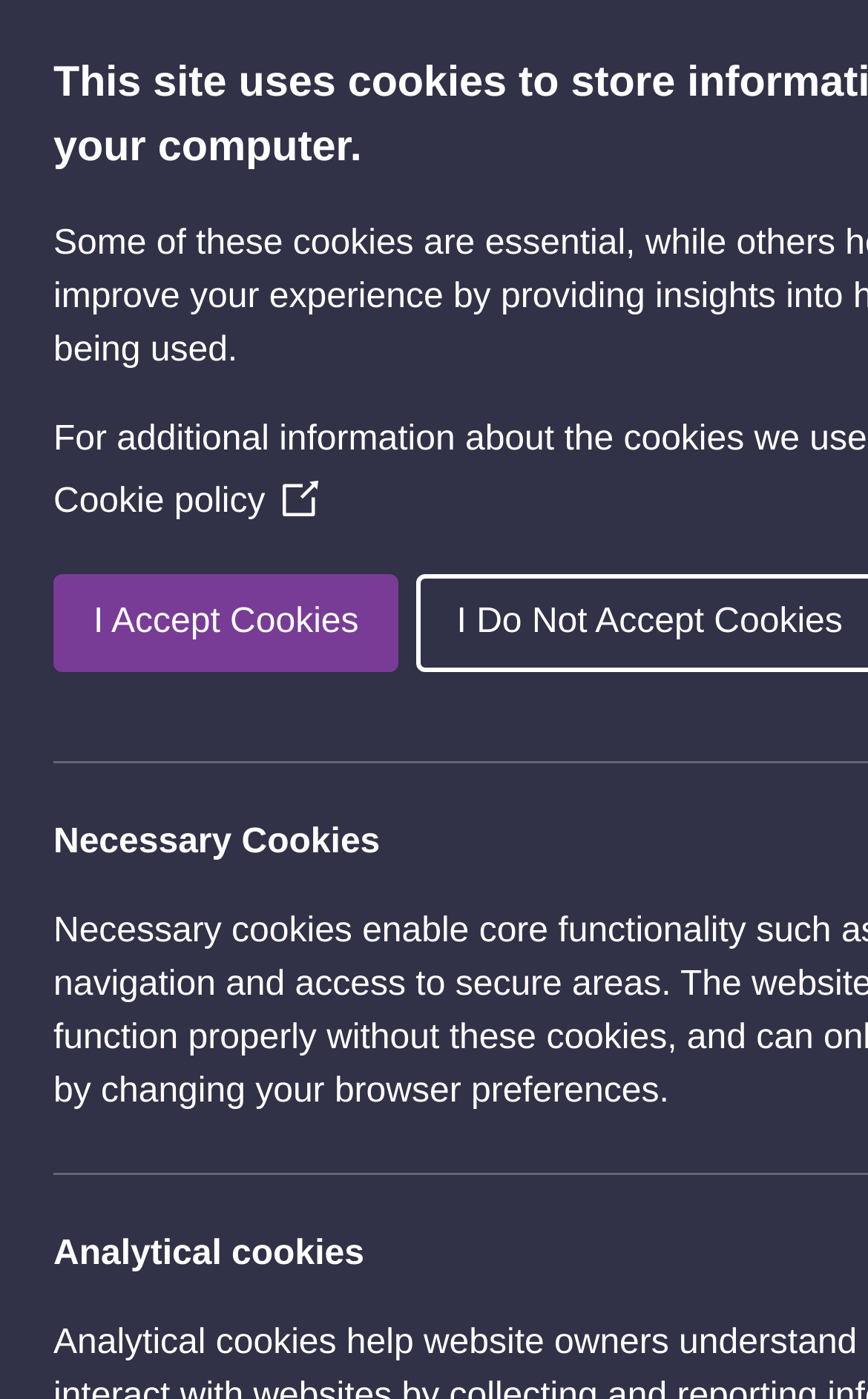Find the headline of the webpage and generate its text content.

This site uses cookies to store information on your computer.